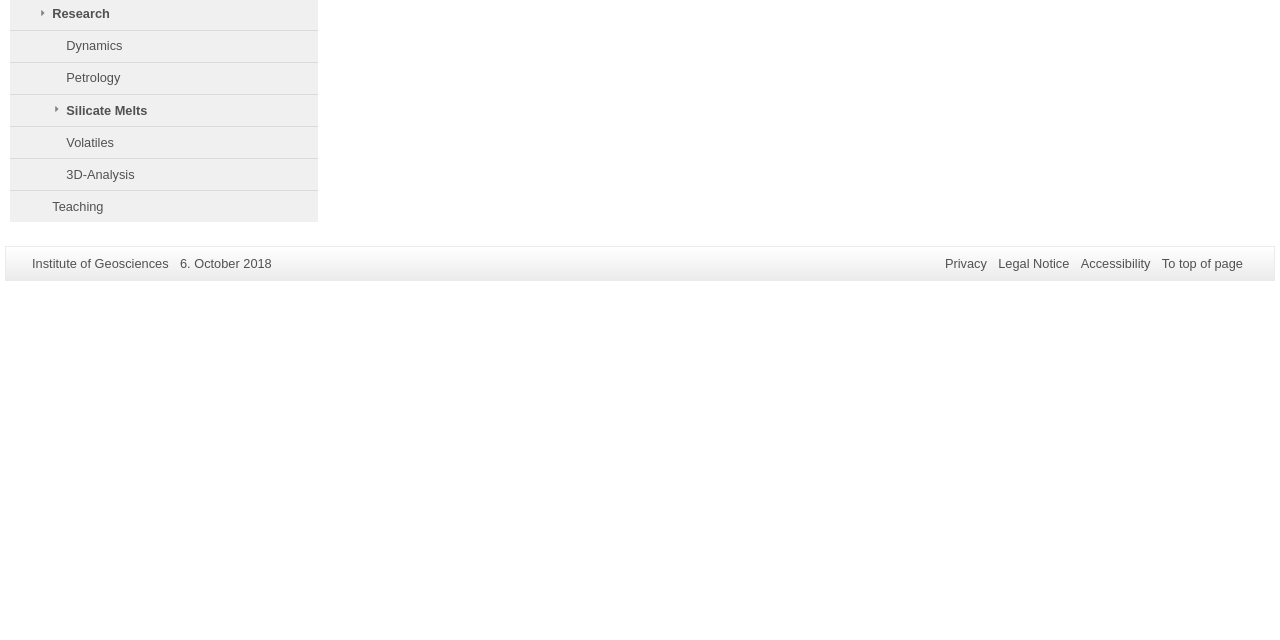Locate the UI element that matches the description Dynamics in the webpage screenshot. Return the bounding box coordinates in the format (top-left x, top-left y, bottom-right x, bottom-right y), with values ranging from 0 to 1.

[0.008, 0.048, 0.248, 0.097]